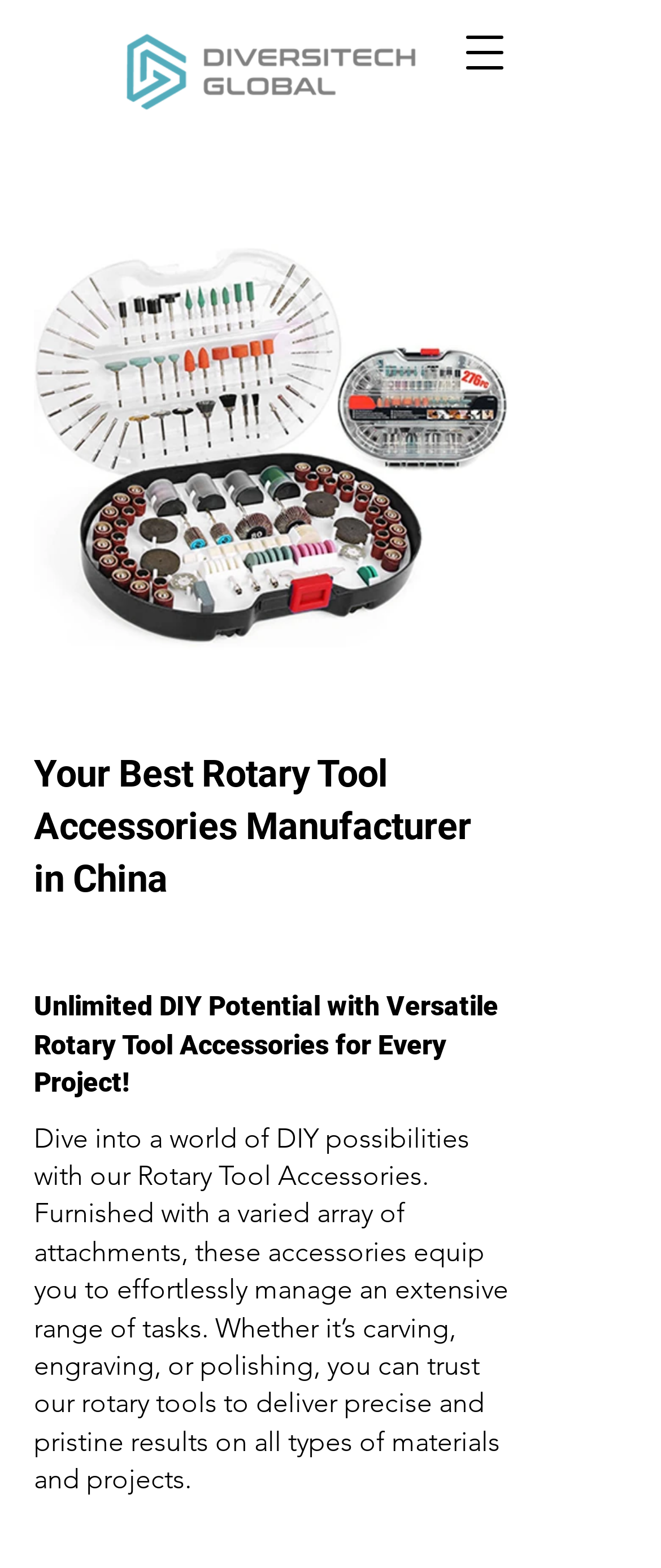Please provide the bounding box coordinates for the UI element as described: "aria-label="Open navigation menu"". The coordinates must be four floats between 0 and 1, represented as [left, top, right, bottom].

[0.682, 0.015, 0.782, 0.052]